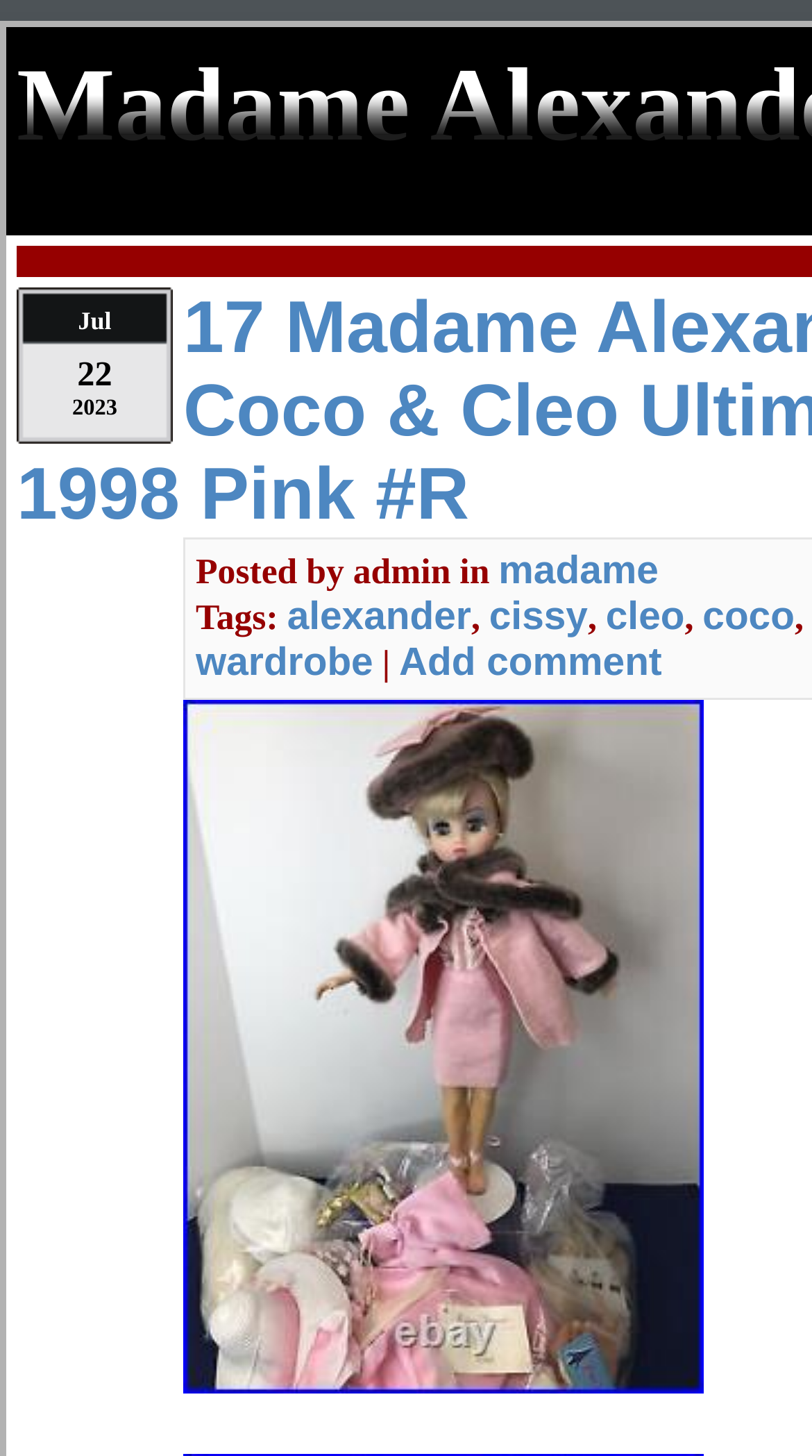Who is the author of the post?
Give a single word or phrase as your answer by examining the image.

admin